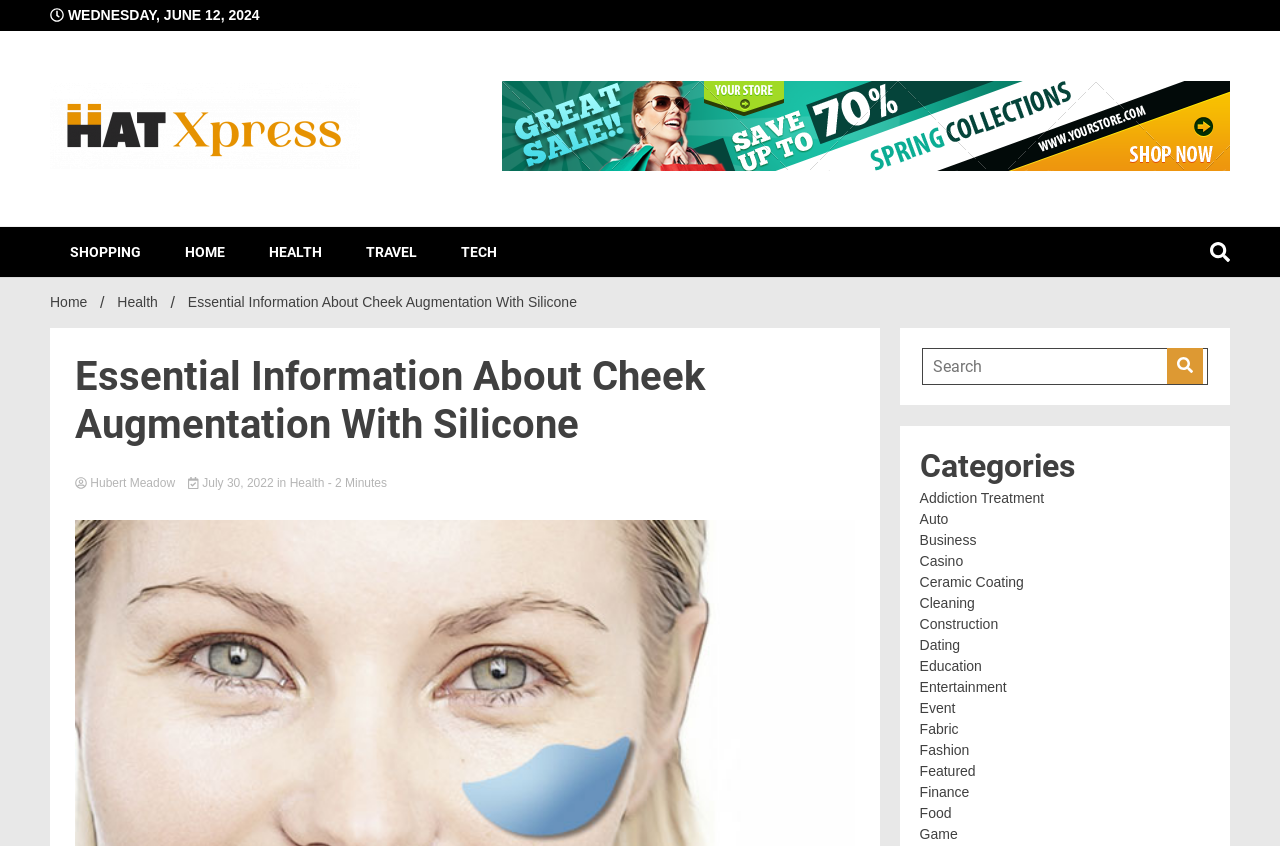Based on the image, please respond to the question with as much detail as possible:
How many categories are listed on the webpage?

I counted the number of link elements under the heading 'Categories' and found 20 categories listed.